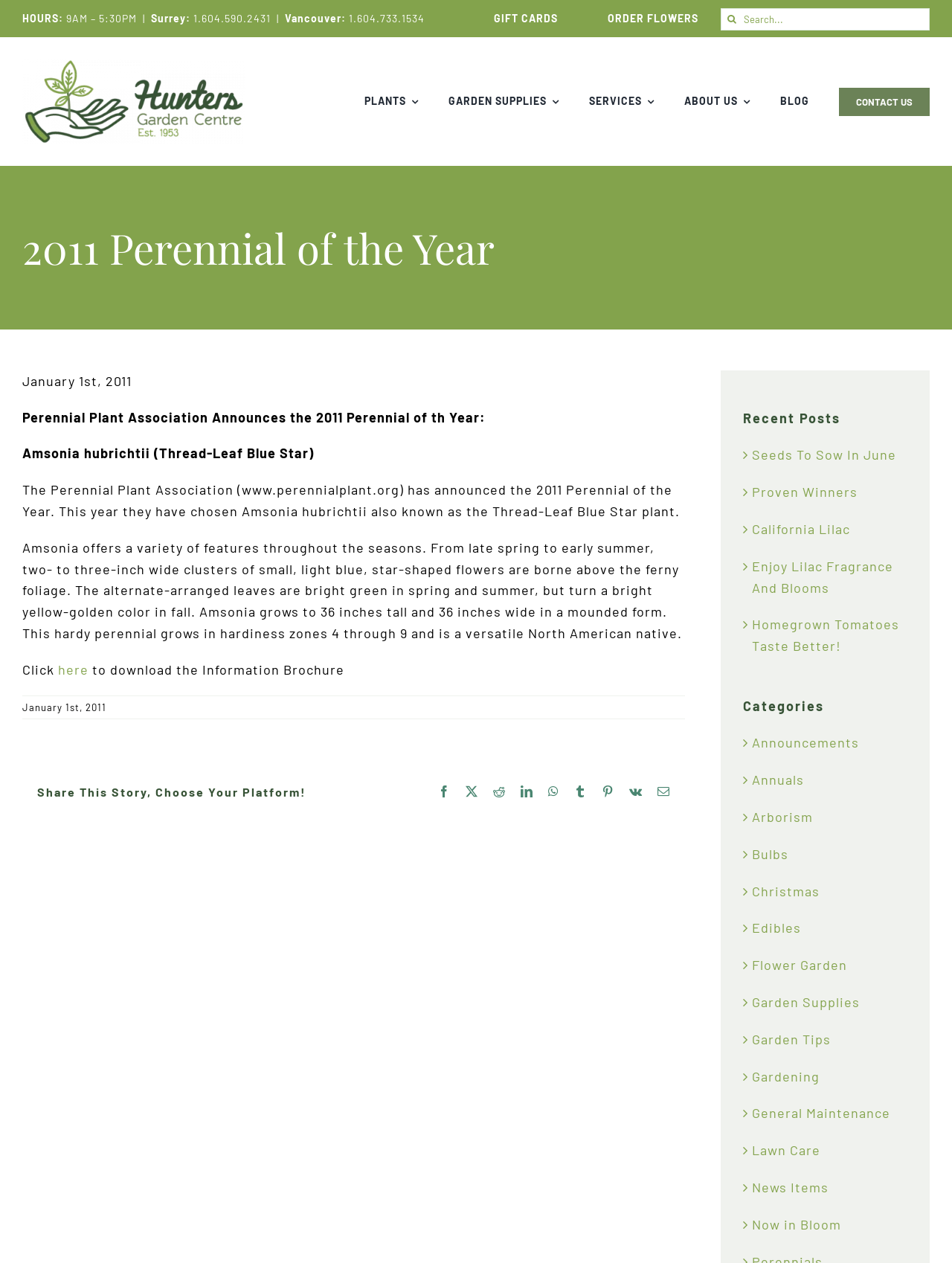For the element described, predict the bounding box coordinates as (top-left x, top-left y, bottom-right x, bottom-right y). All values should be between 0 and 1. Element description: Homegrown Tomatoes Taste Better!

[0.79, 0.488, 0.945, 0.518]